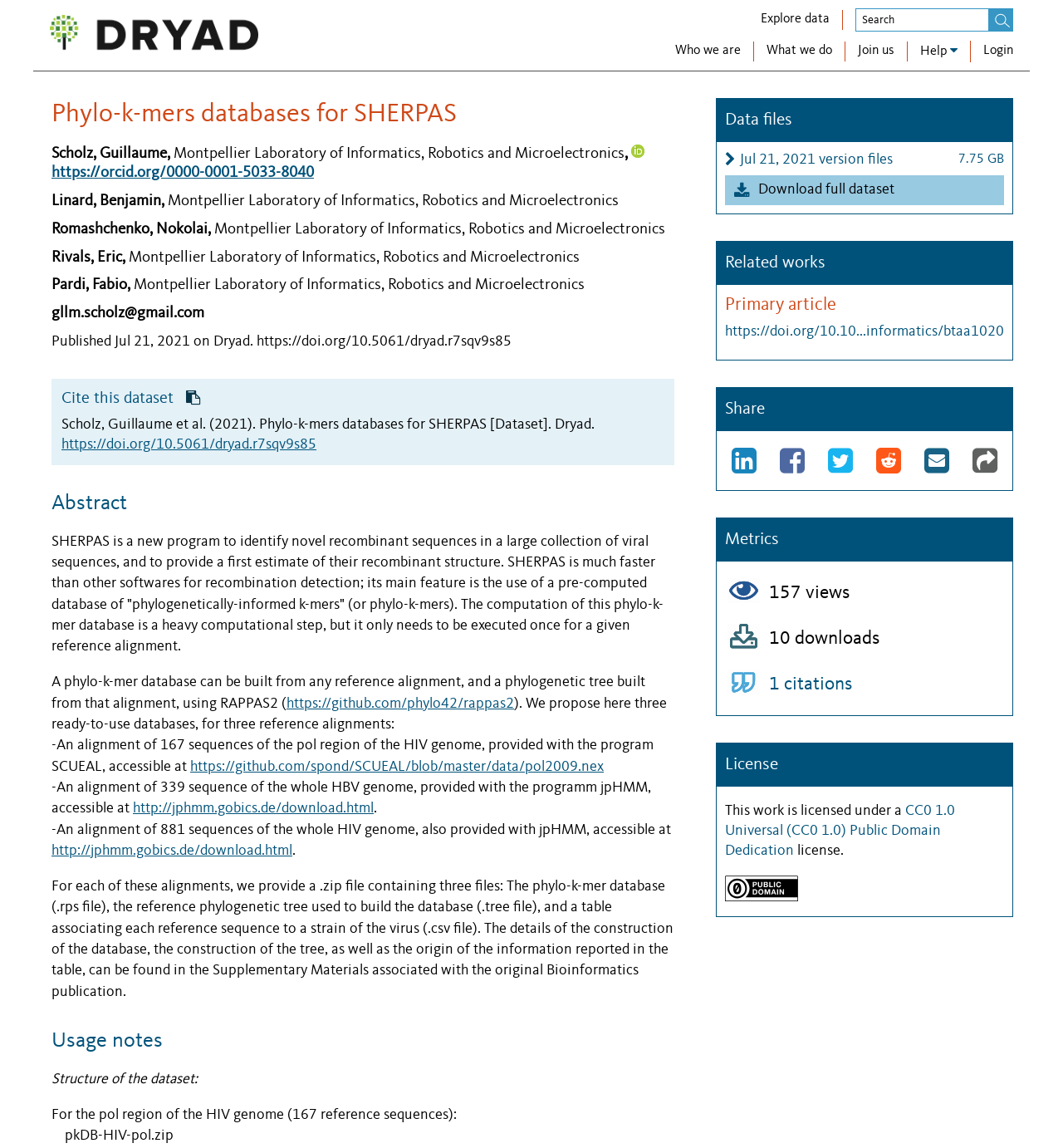Bounding box coordinates are specified in the format (top-left x, top-left y, bottom-right x, bottom-right y). All values are floating point numbers bounded between 0 and 1. Please provide the bounding box coordinate of the region this sentence describes: Join us

[0.807, 0.036, 0.841, 0.053]